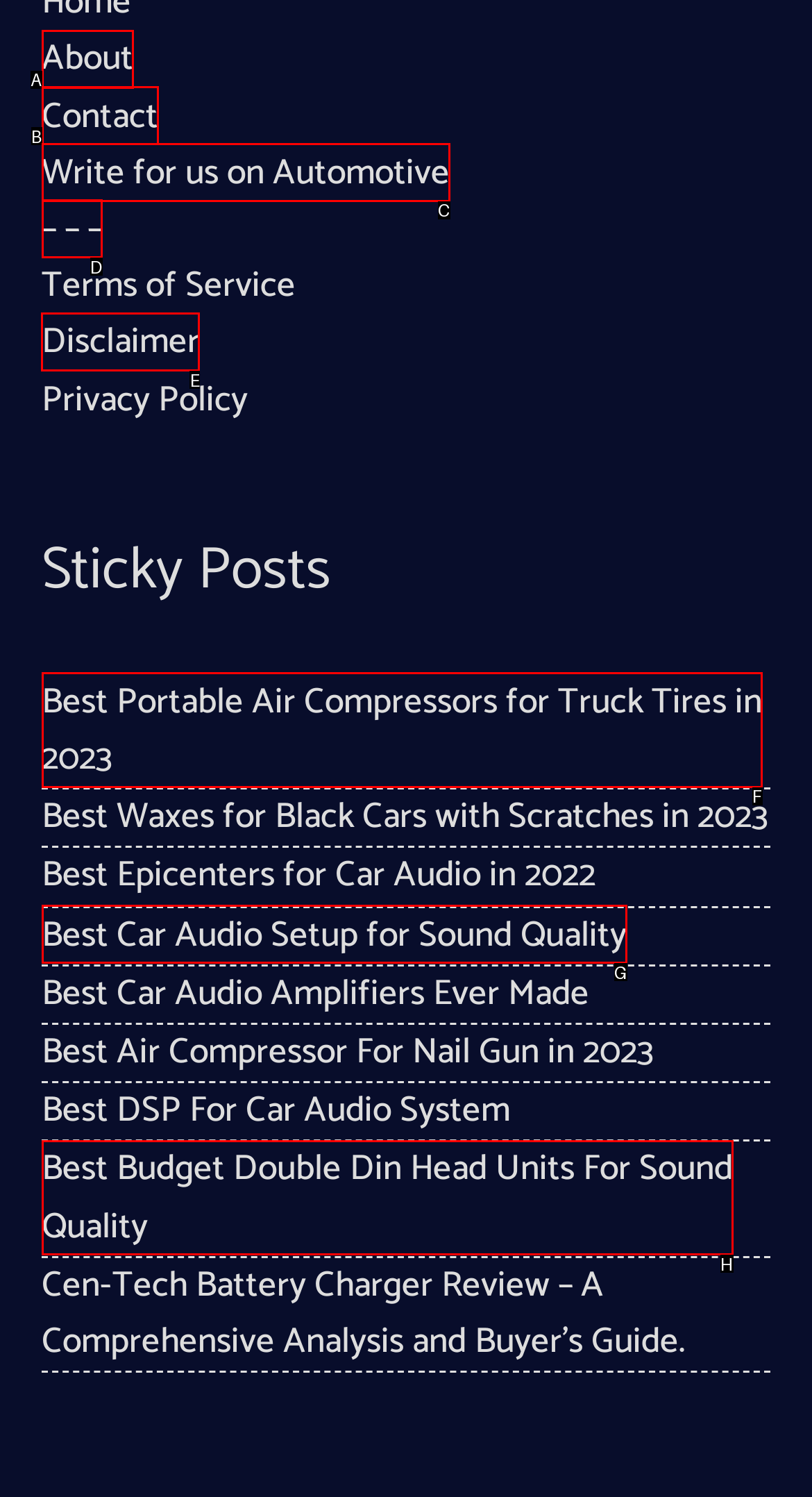Pick the right letter to click to achieve the task: View the Disclaimer
Answer with the letter of the correct option directly.

E